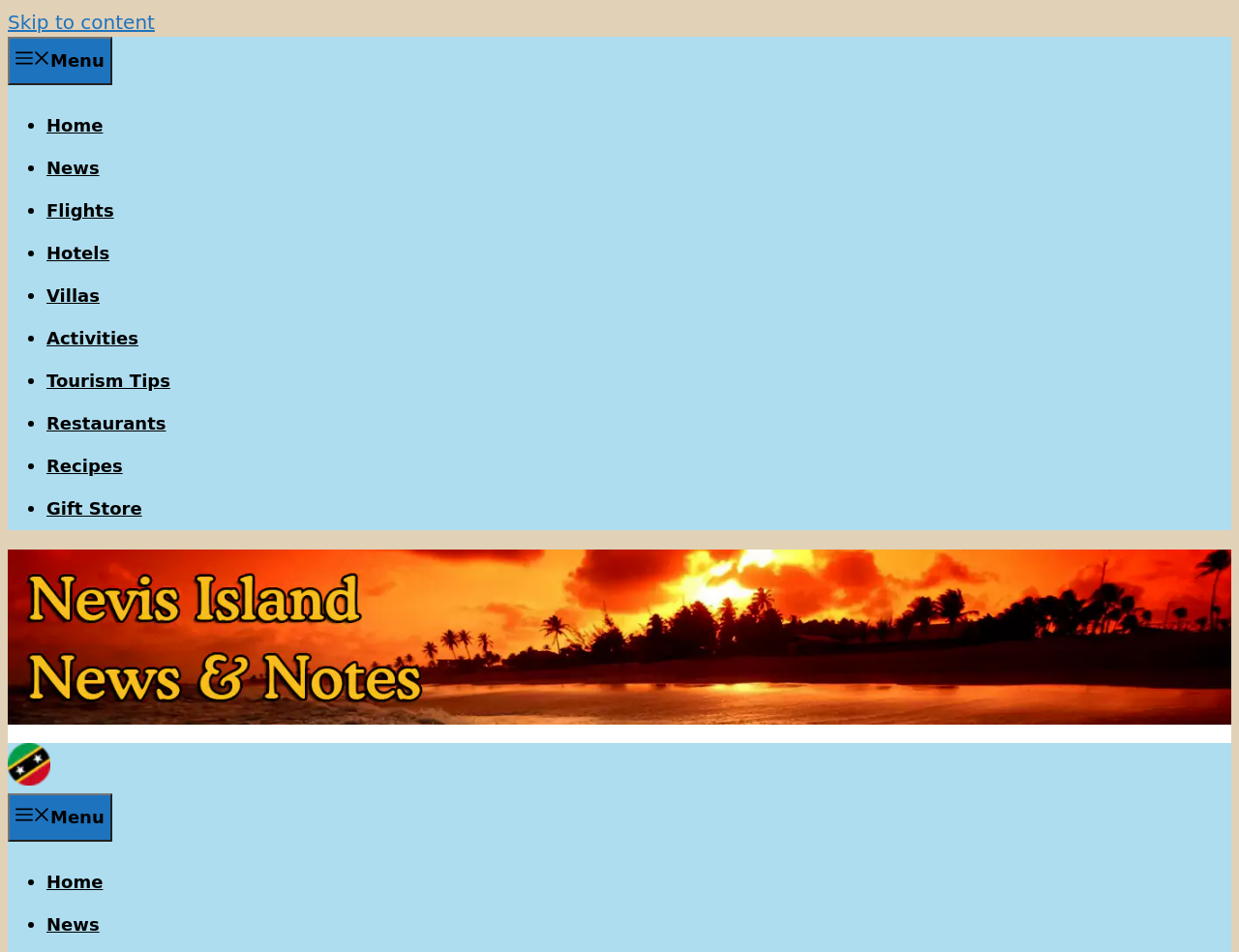Examine the image and give a thorough answer to the following question:
How many navigation links are there?

I counted the number of links in the primary navigation menu, which are 'Home', 'News', 'Flights', 'Hotels', 'Villas', 'Activities', 'Tourism Tips', 'Restaurants', 'Recipes', and 'Gift Store'.